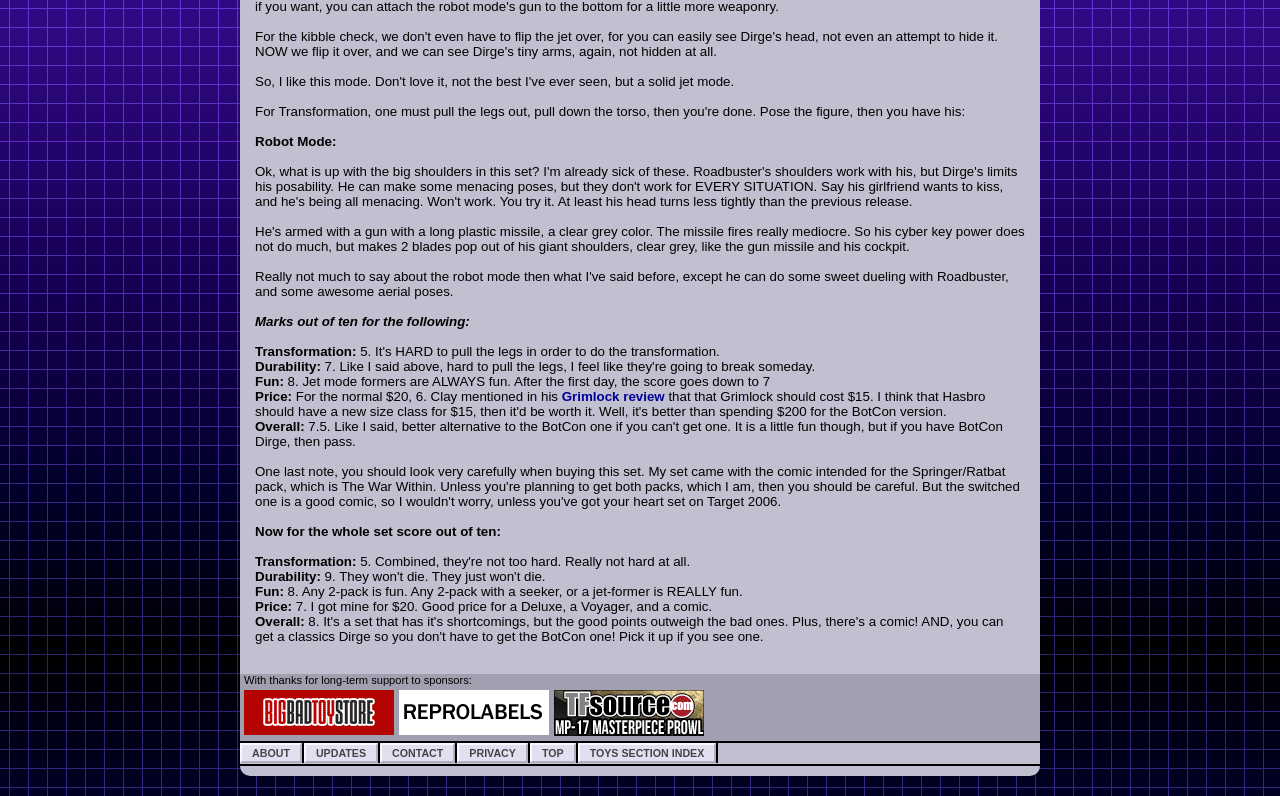Use the information in the screenshot to answer the question comprehensively: How many links are present at the bottom of the webpage?

There are 6 links present at the bottom of the webpage, which are ABOUT, UPDATES, CONTACT, PRIVACY, TOP, and TOYS SECTION INDEX.